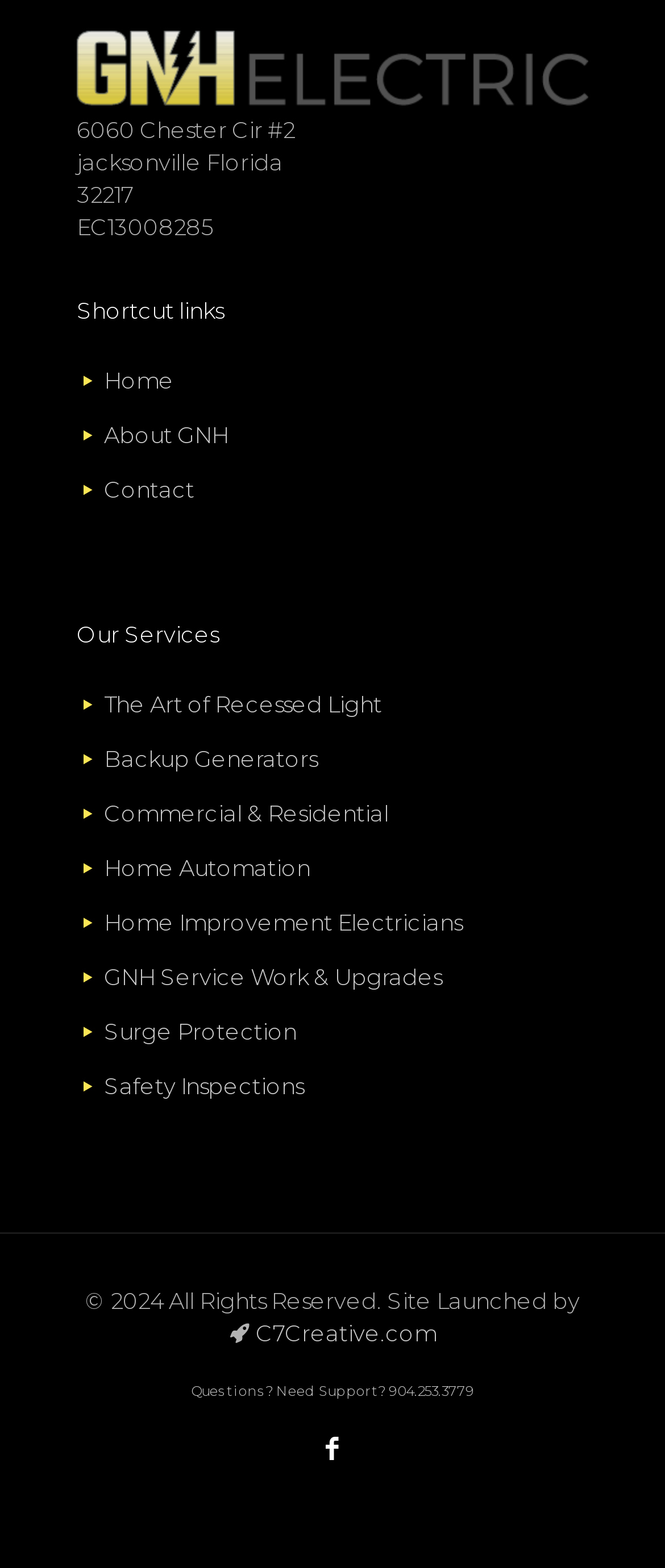Please find and report the bounding box coordinates of the element to click in order to perform the following action: "Visit C7Creative.com". The coordinates should be expressed as four float numbers between 0 and 1, in the format [left, top, right, bottom].

[0.385, 0.842, 0.656, 0.859]